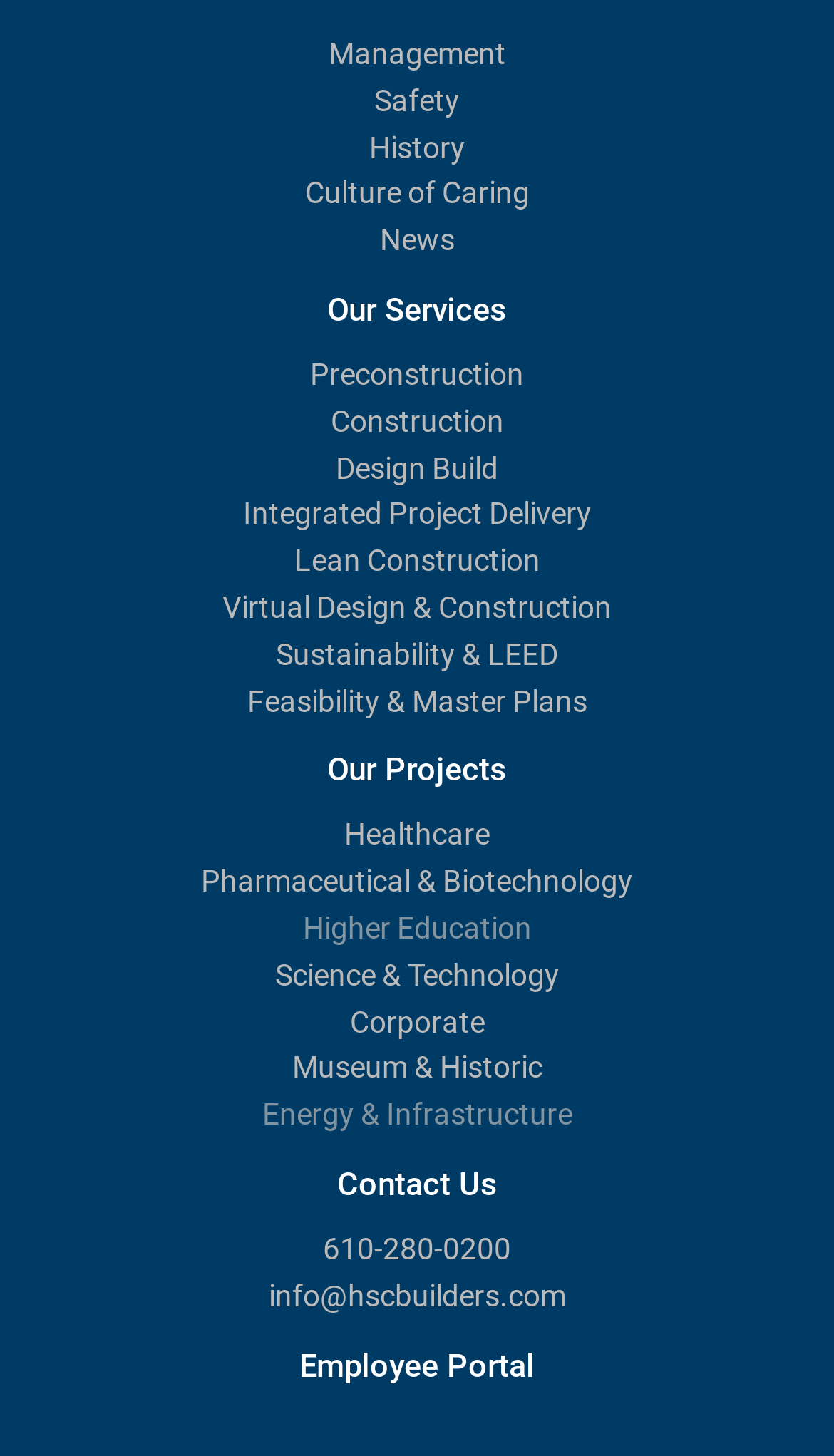What is the last project type listed?
Please respond to the question with a detailed and well-explained answer.

I looked at the list of project types under the 'Our Projects' link and found that the last one listed is 'Energy & Infrastructure'.